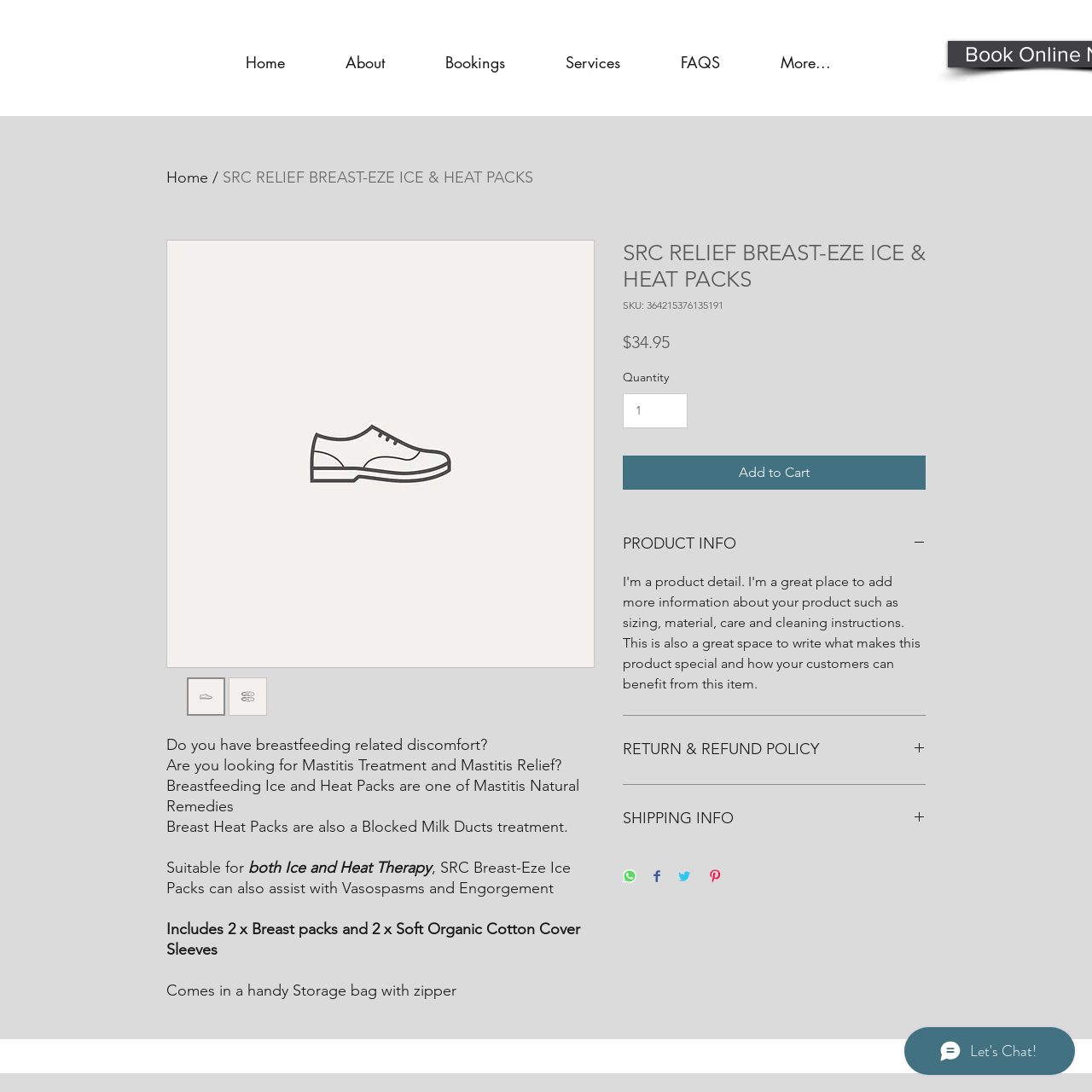How many breast packs are included in the product?
Based on the image, answer the question with a single word or brief phrase.

2